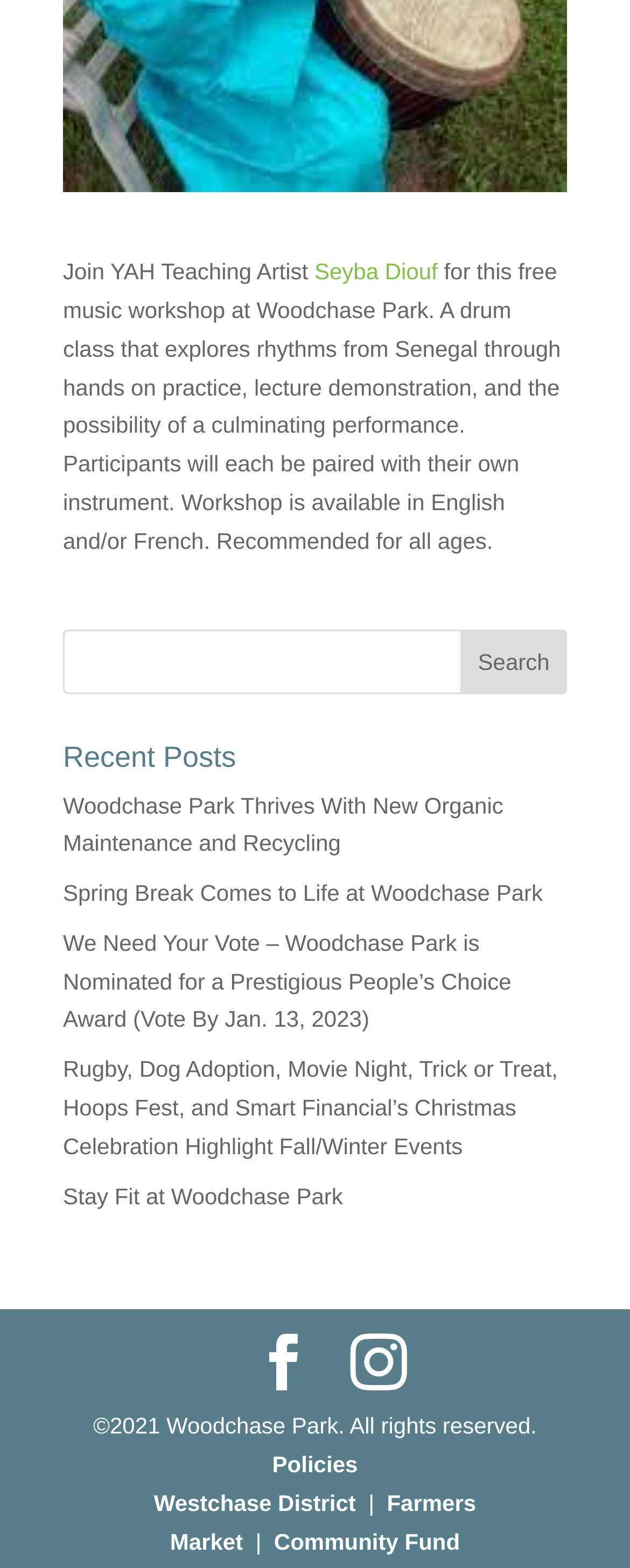Find the bounding box coordinates of the element's region that should be clicked in order to follow the given instruction: "Visit Woodchase Park Thrives With New Organic Maintenance and Recycling". The coordinates should consist of four float numbers between 0 and 1, i.e., [left, top, right, bottom].

[0.1, 0.505, 0.799, 0.546]